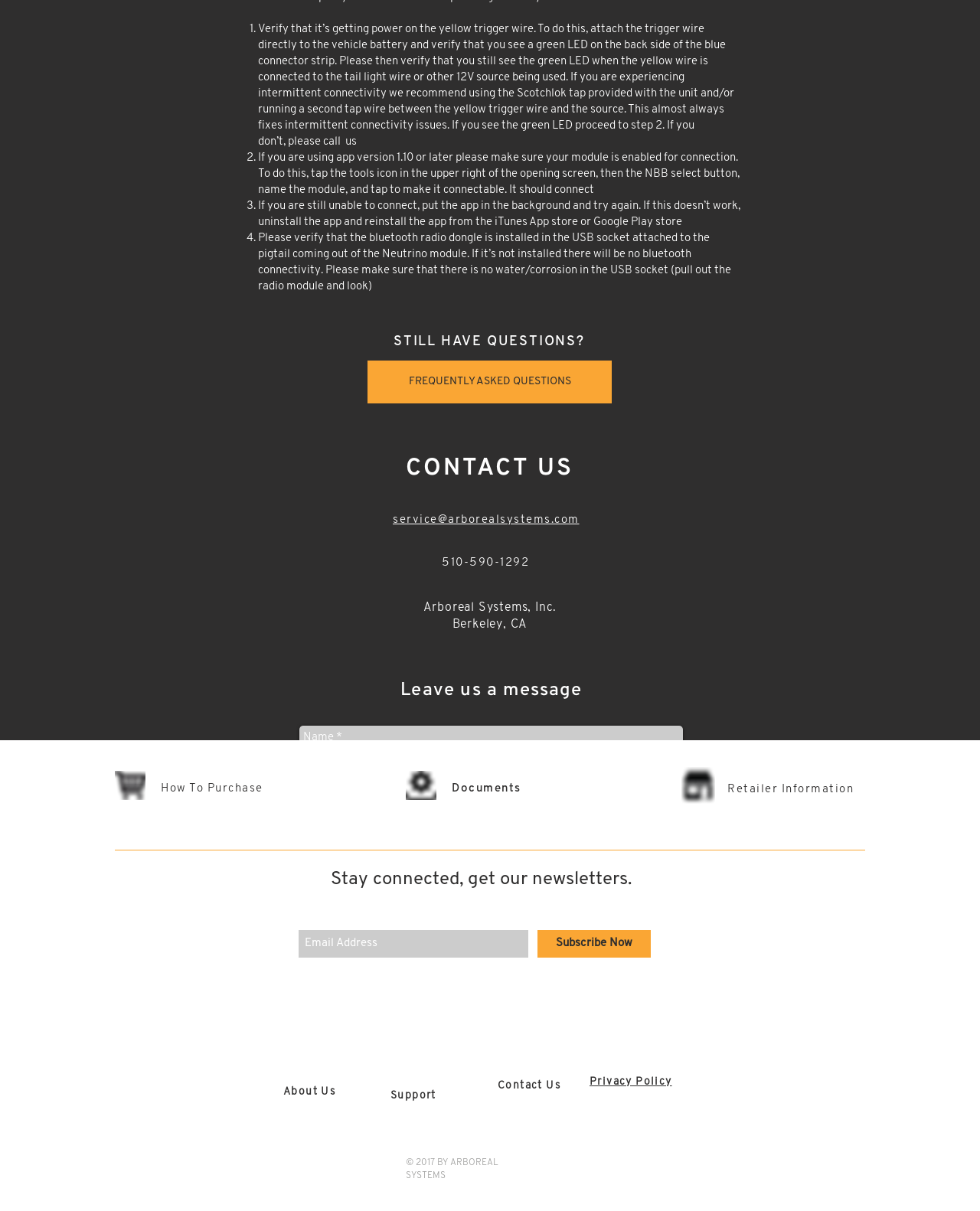Please identify the bounding box coordinates of the element's region that needs to be clicked to fulfill the following instruction: "Click the 'FREQUENTLY ASKED QUESTIONS' link". The bounding box coordinates should consist of four float numbers between 0 and 1, i.e., [left, top, right, bottom].

[0.375, 0.298, 0.624, 0.333]